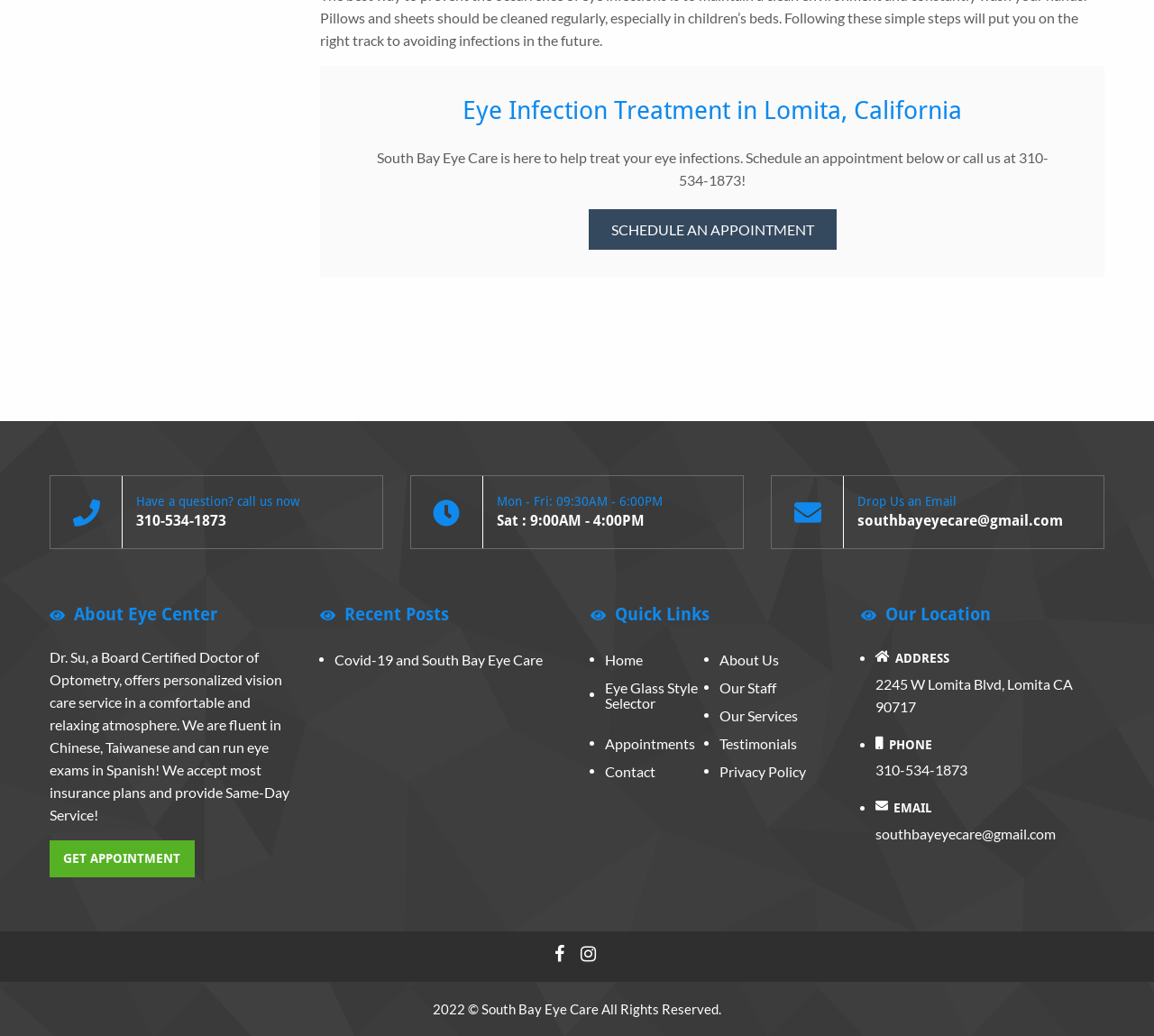Using the webpage screenshot, locate the HTML element that fits the following description and provide its bounding box: "Our Staff".

[0.623, 0.65, 0.673, 0.677]